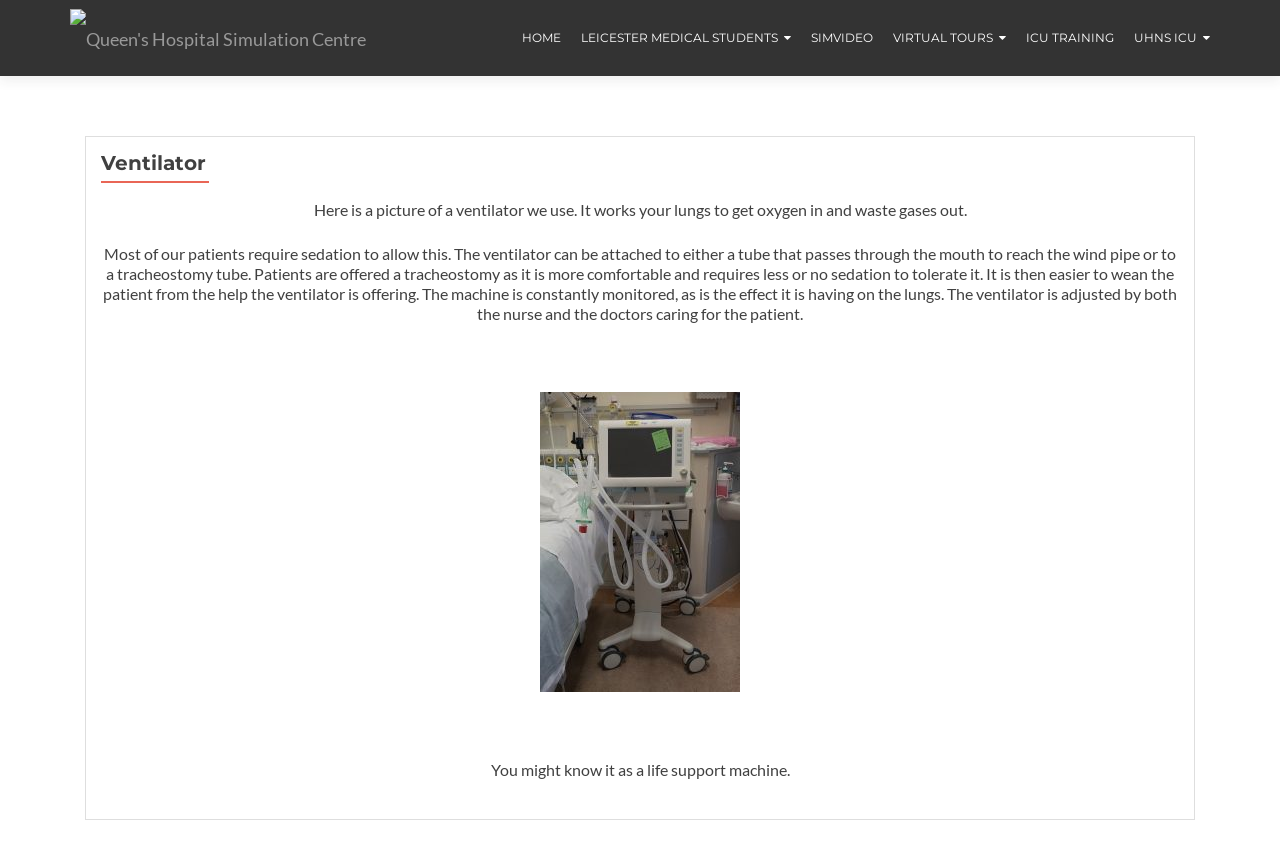Give a short answer to this question using one word or a phrase:
How is the ventilator attached to the patient?

Through a tube or tracheostomy